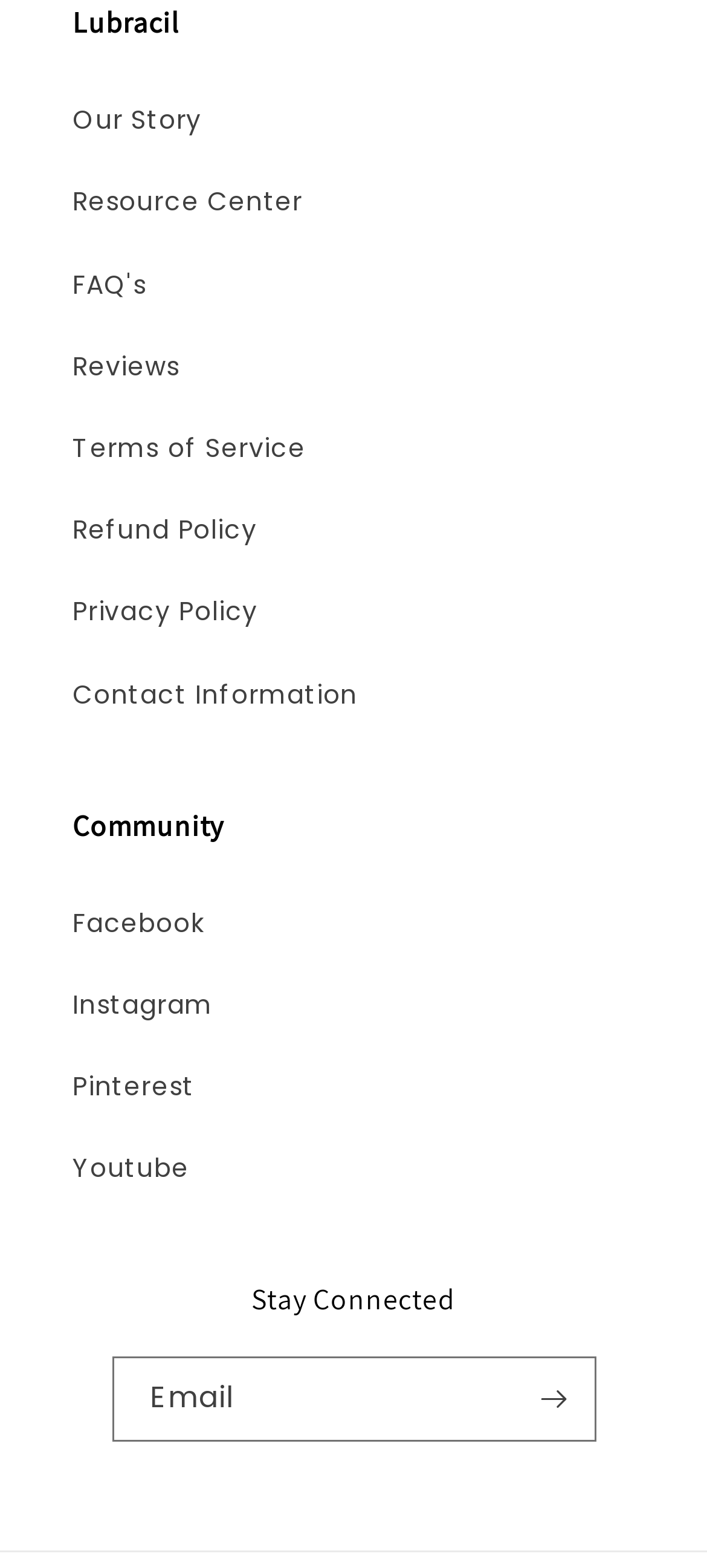What is the purpose of the textbox at the bottom?
Refer to the image and offer an in-depth and detailed answer to the question.

The textbox at the bottom of the webpage is labeled as 'Email' and is required, which suggests that it is used for email subscription. This is further supported by the 'Subscribe' button next to it.